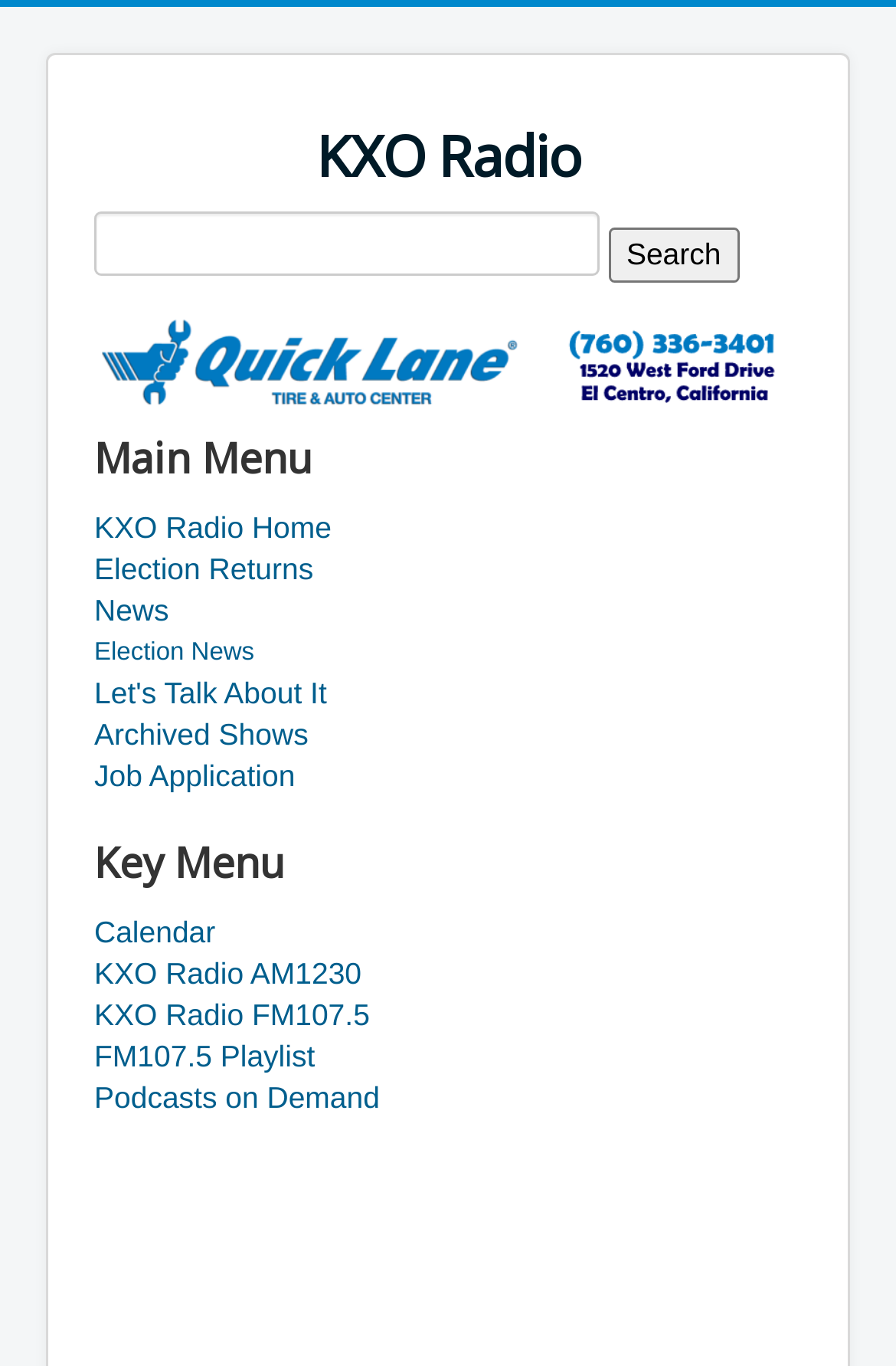Bounding box coordinates are specified in the format (top-left x, top-left y, bottom-right x, bottom-right y). All values are floating point numbers bounded between 0 and 1. Please provide the bounding box coordinate of the region this sentence describes: Let's Talk About It

[0.105, 0.493, 0.895, 0.523]